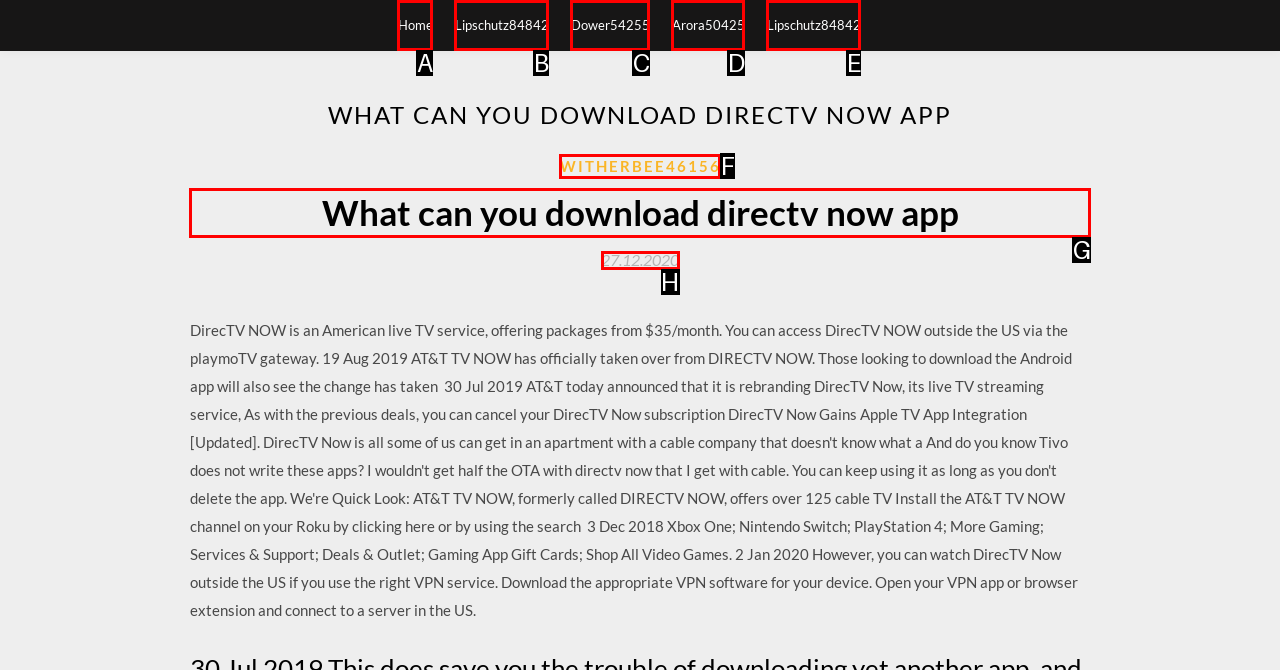Which lettered option should I select to achieve the task: read the article about what can you download directv now app according to the highlighted elements in the screenshot?

G